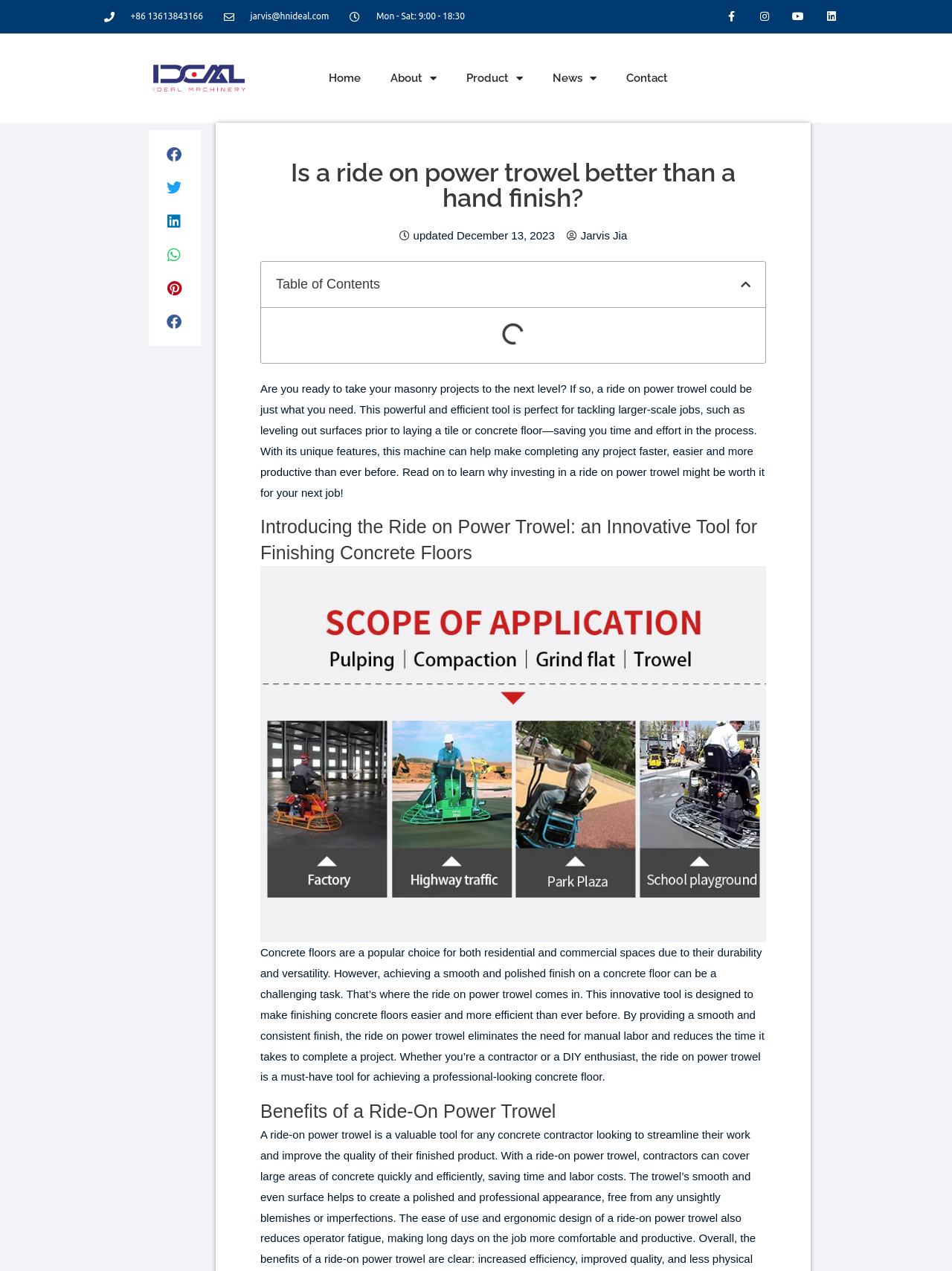Ascertain the bounding box coordinates for the UI element detailed here: "aria-label="Share on facebook"". The coordinates should be provided as [left, top, right, bottom] with each value being a float between 0 and 1.

[0.167, 0.108, 0.2, 0.135]